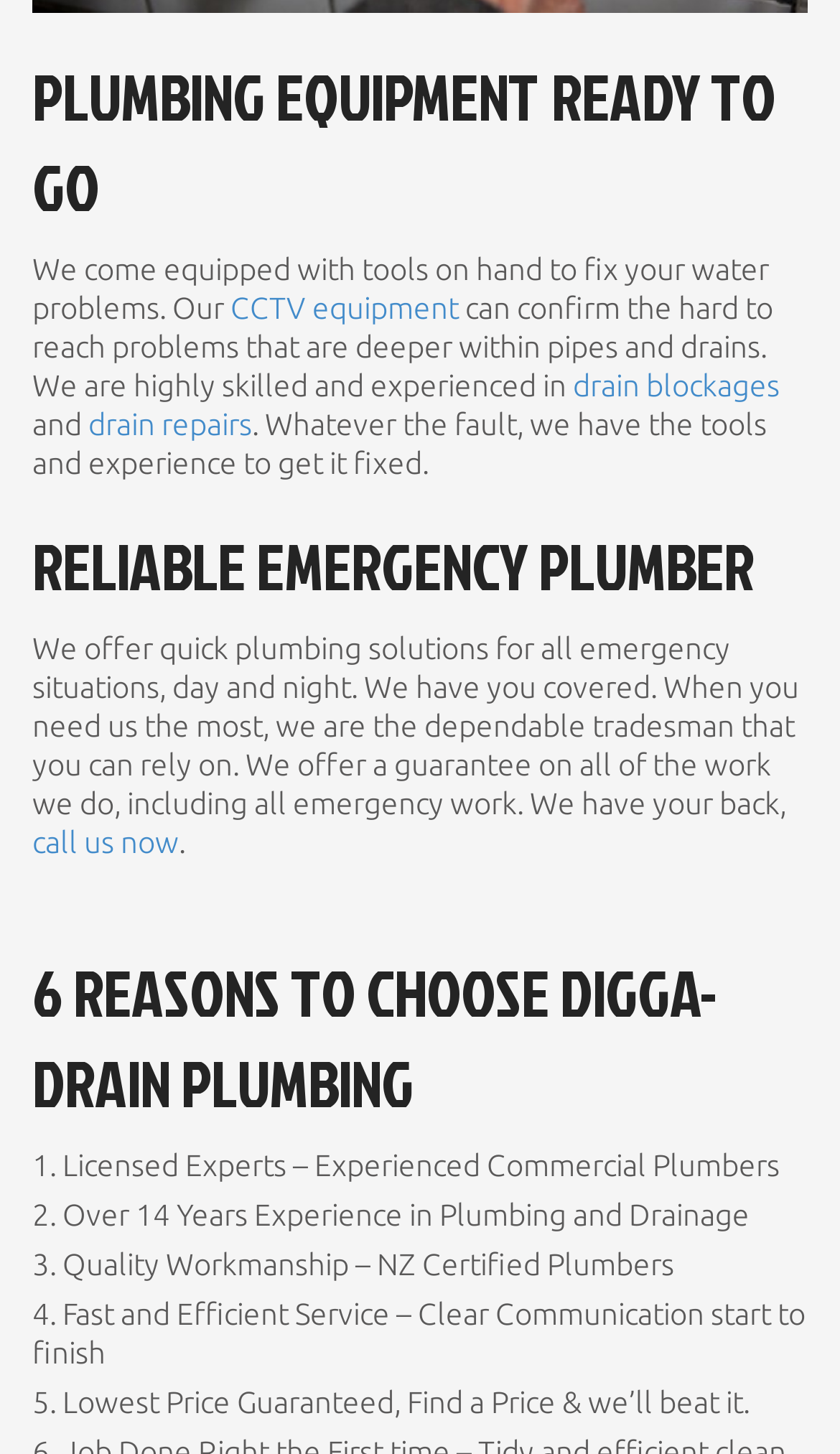Answer the question using only one word or a concise phrase: How many years of experience do the plumbers have?

Over 14 years